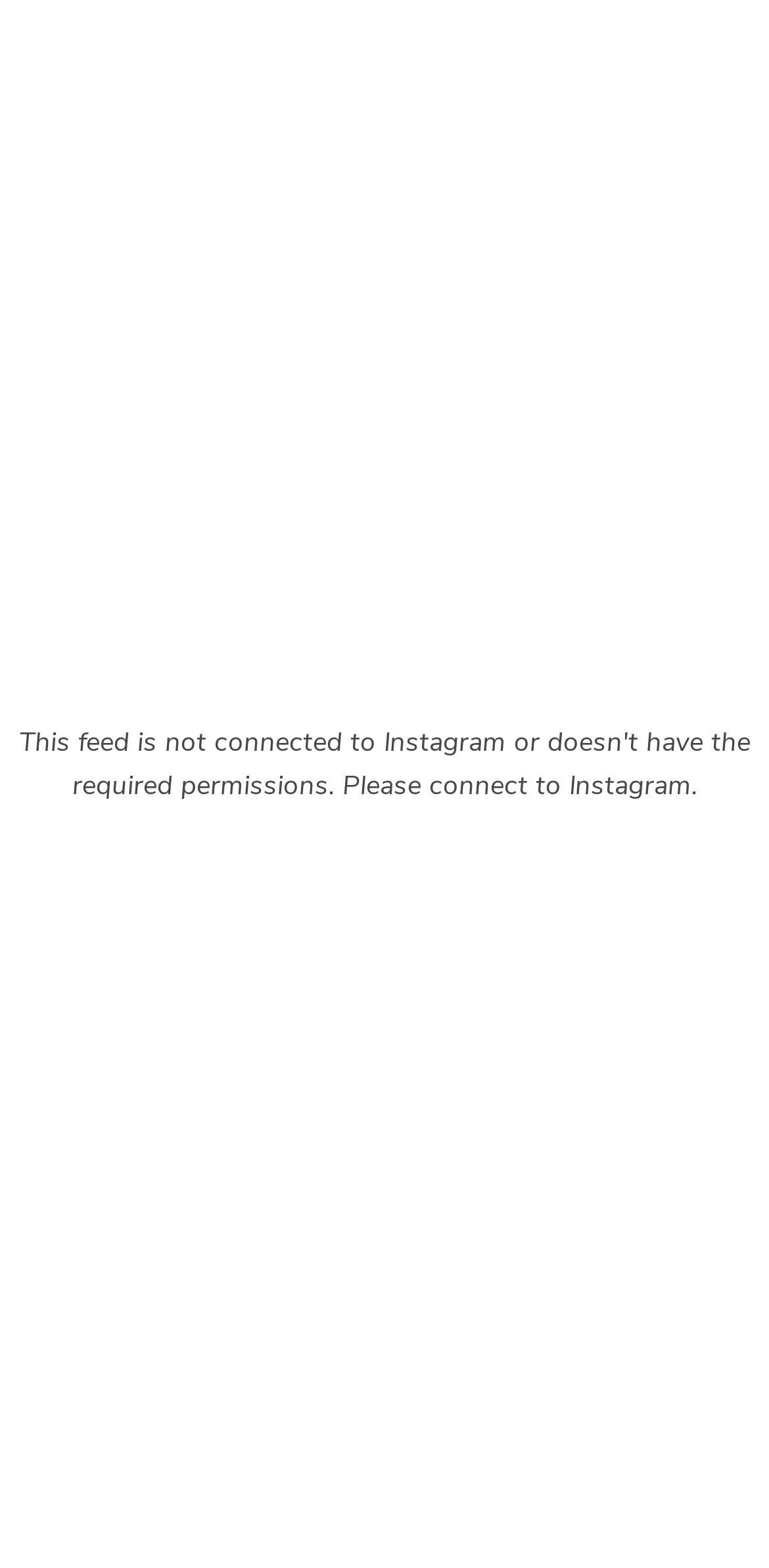Please specify the bounding box coordinates of the clickable region necessary for completing the following instruction: "Follow on Instagram". The coordinates must consist of four float numbers between 0 and 1, i.e., [left, top, right, bottom].

[0.05, 0.854, 0.209, 0.878]